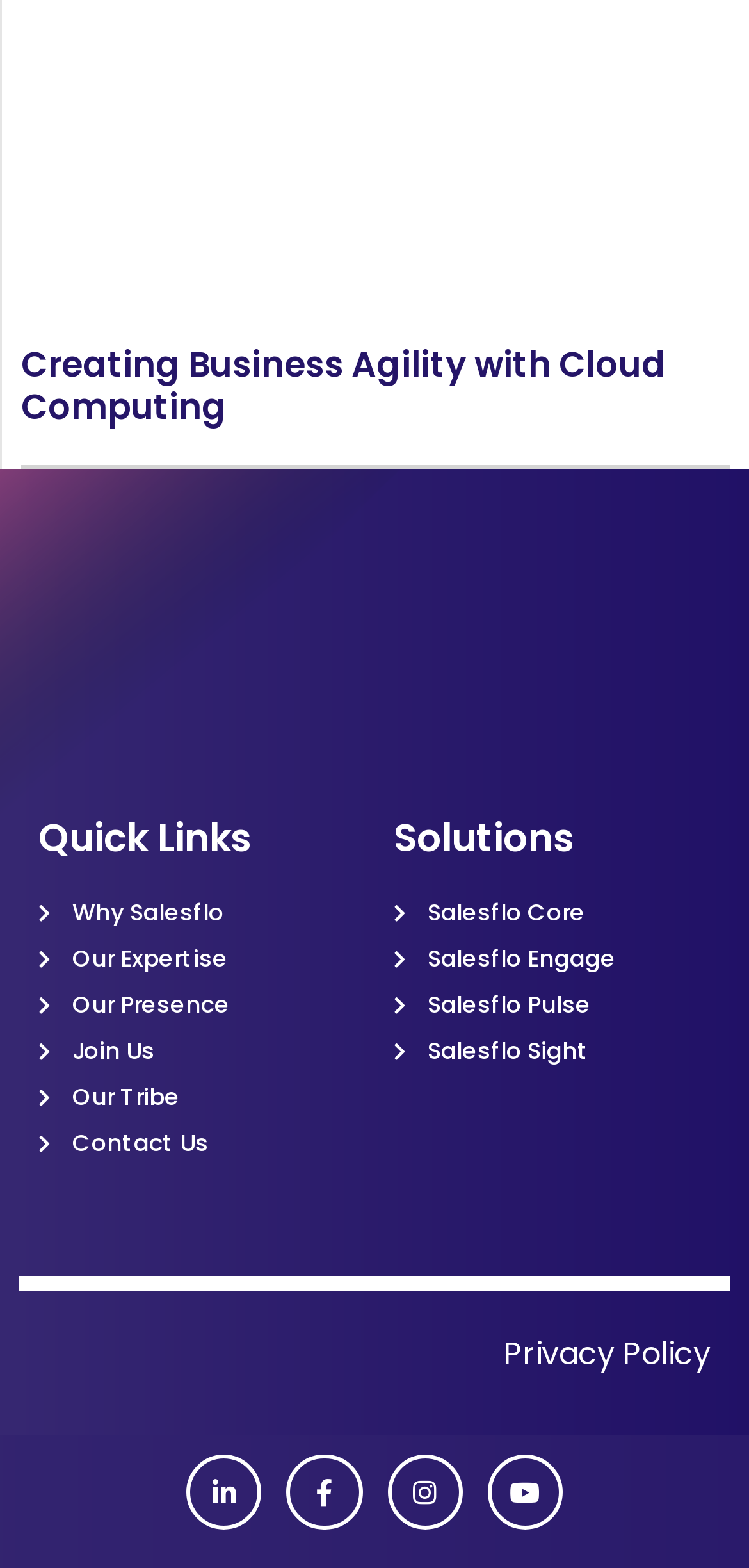Provide the bounding box coordinates for the specified HTML element described in this description: "Our Tribe". The coordinates should be four float numbers ranging from 0 to 1, in the format [left, top, right, bottom].

[0.051, 0.689, 0.474, 0.711]